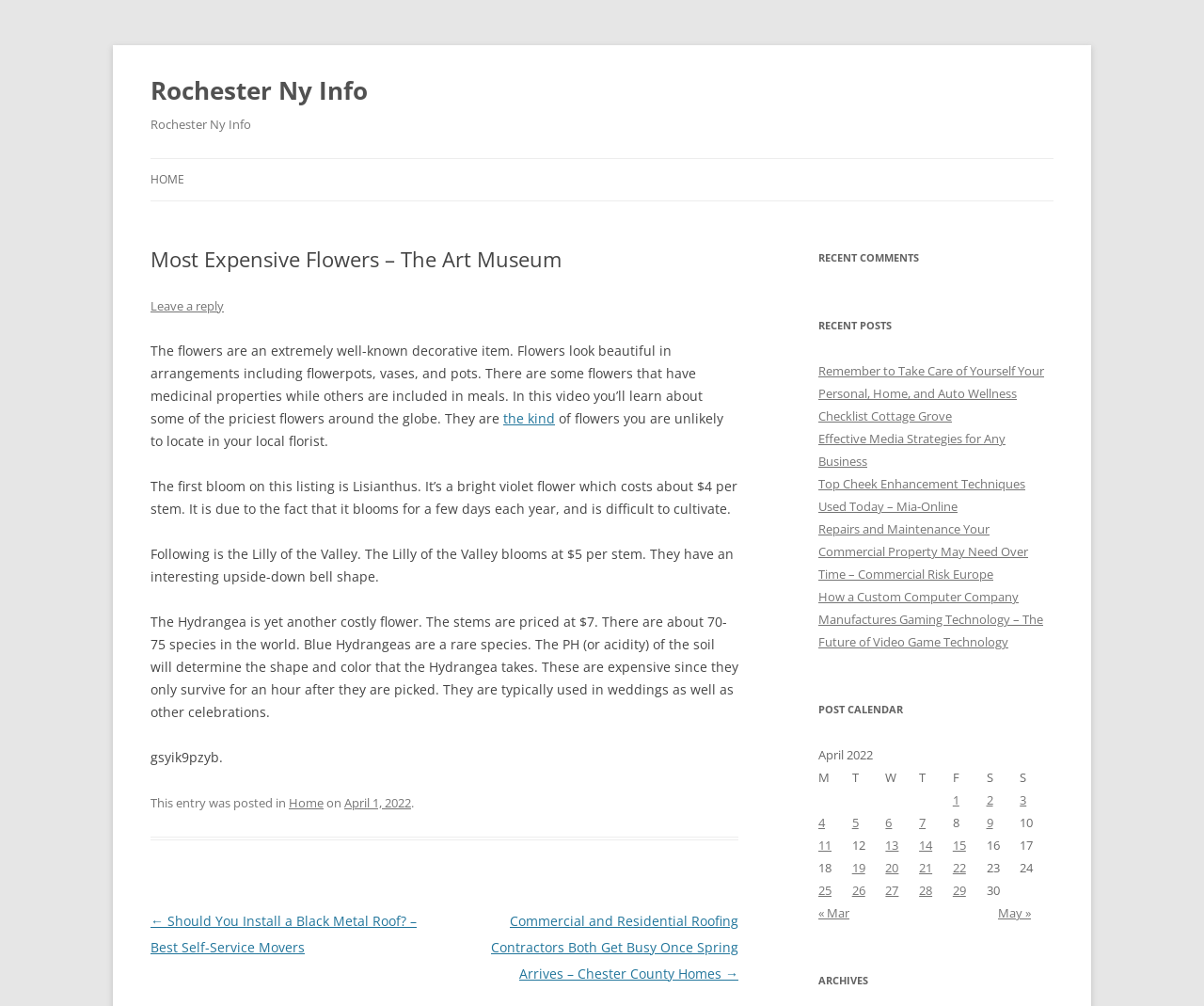Please identify the coordinates of the bounding box for the clickable region that will accomplish this instruction: "check recent comments".

[0.68, 0.245, 0.875, 0.268]